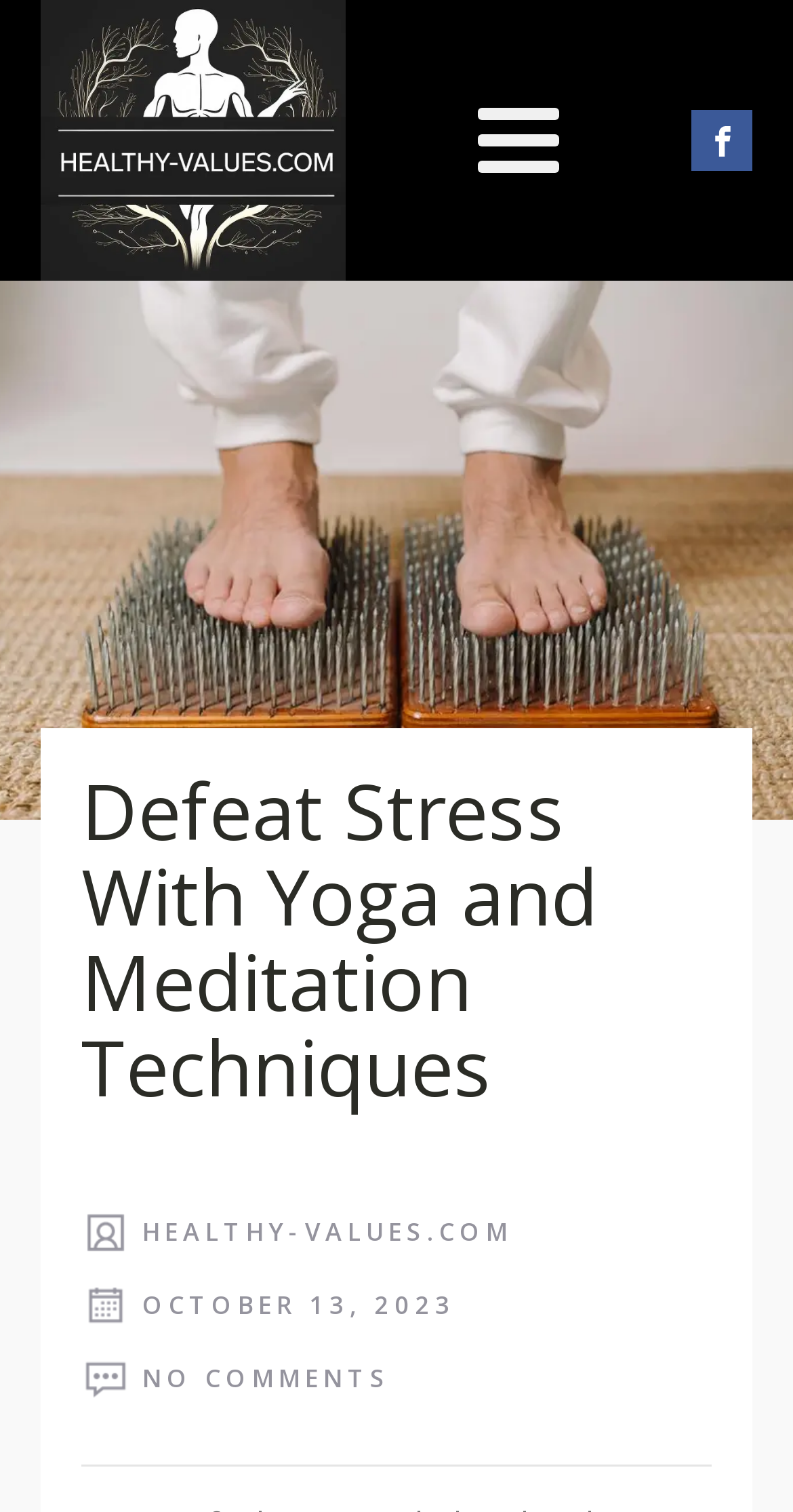Provide your answer in one word or a succinct phrase for the question: 
What is the website's domain name?

HEALTHY-VALUES.COM